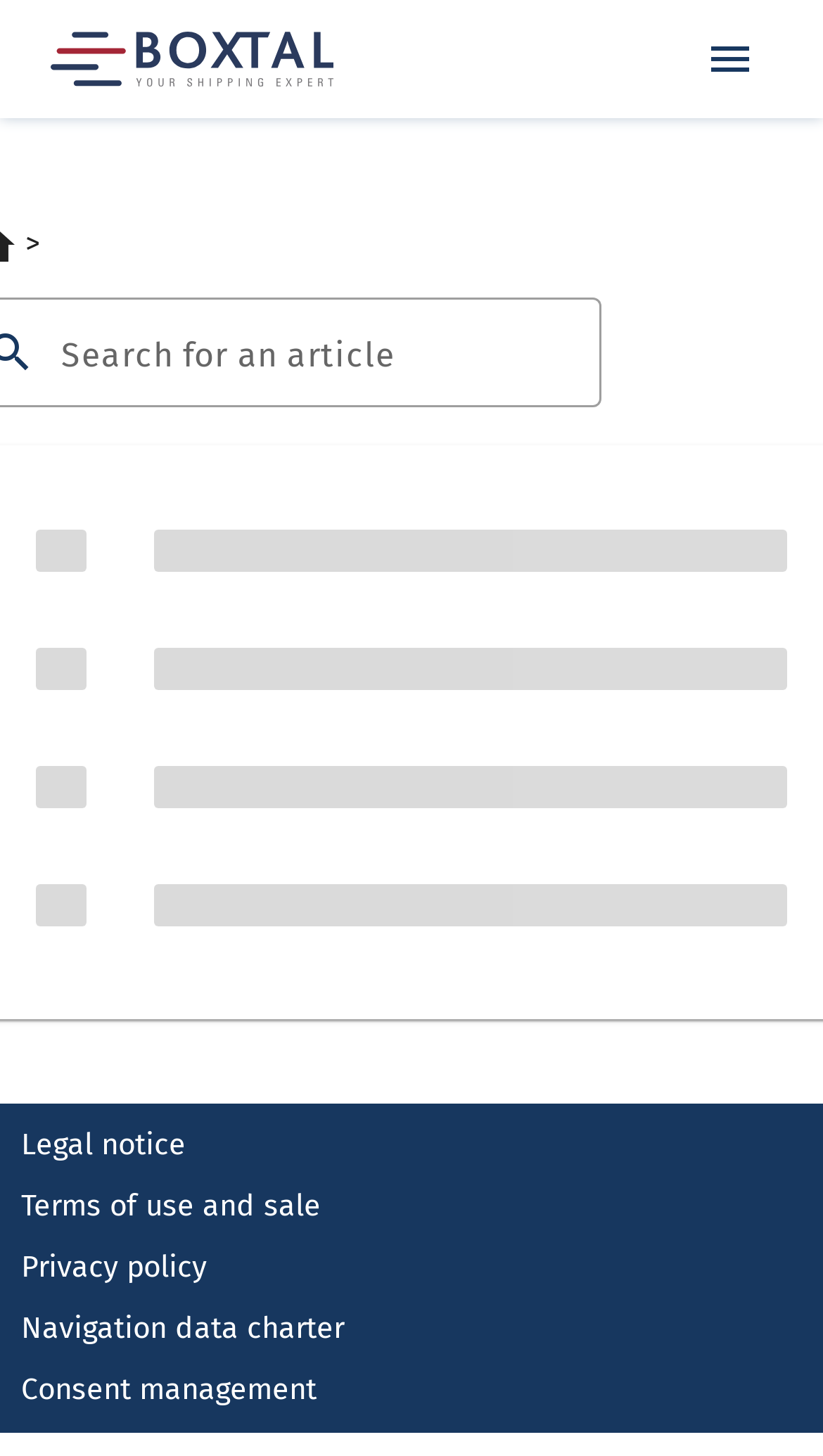Identify the bounding box coordinates for the element you need to click to achieve the following task: "Click the logo". Provide the bounding box coordinates as four float numbers between 0 and 1, in the form [left, top, right, bottom].

[0.062, 0.022, 0.445, 0.059]